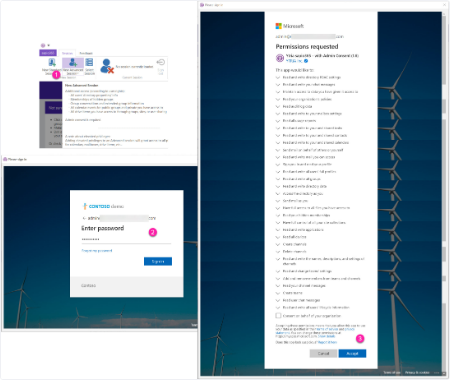Offer a detailed narrative of what is shown in the image.

The image displays a collage of three screenshots related to setting up a new advanced session in Microsoft 365. 

1. **Top Left Screenshot**: This image presents an interface prompting the user to begin a new advanced session. Icons and buttons are displayed, indicating options available for session configuration.

2. **Bottom Left Screenshot**: In this part of the image, a sign-in window is visible, asking the user to enter their password. A prominent button labeled "Sign in" encourages the user to proceed, while there is also an indication that this is a secure process.

3. **Right Screenshot**: The final screenshot captures the permissions requested by the Microsoft application. The title "Permissions requested" is prominently displayed along with a lengthy list detailing various permissions that will be granted upon approval. A clear "Accept" button at the bottom suggests the final step for the user to proceed with the requested permissions.

Overall, the image serves as a visual guide for users navigating through the process of creating an advanced session and highlights essential steps, including signing in and granting necessary permissions.